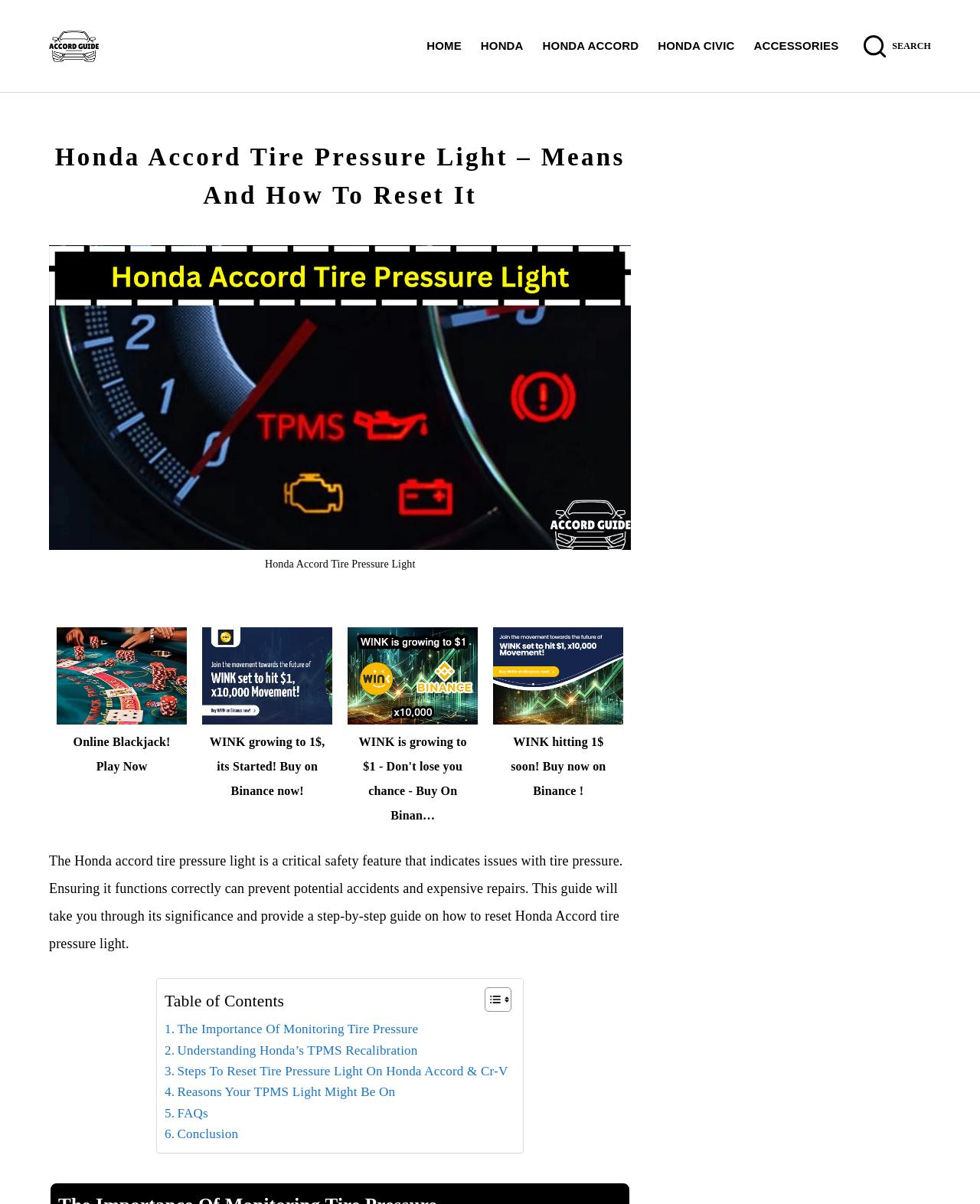Answer the following inquiry with a single word or phrase:
What is the importance of monitoring tire pressure?

Prevents accidents and repairs